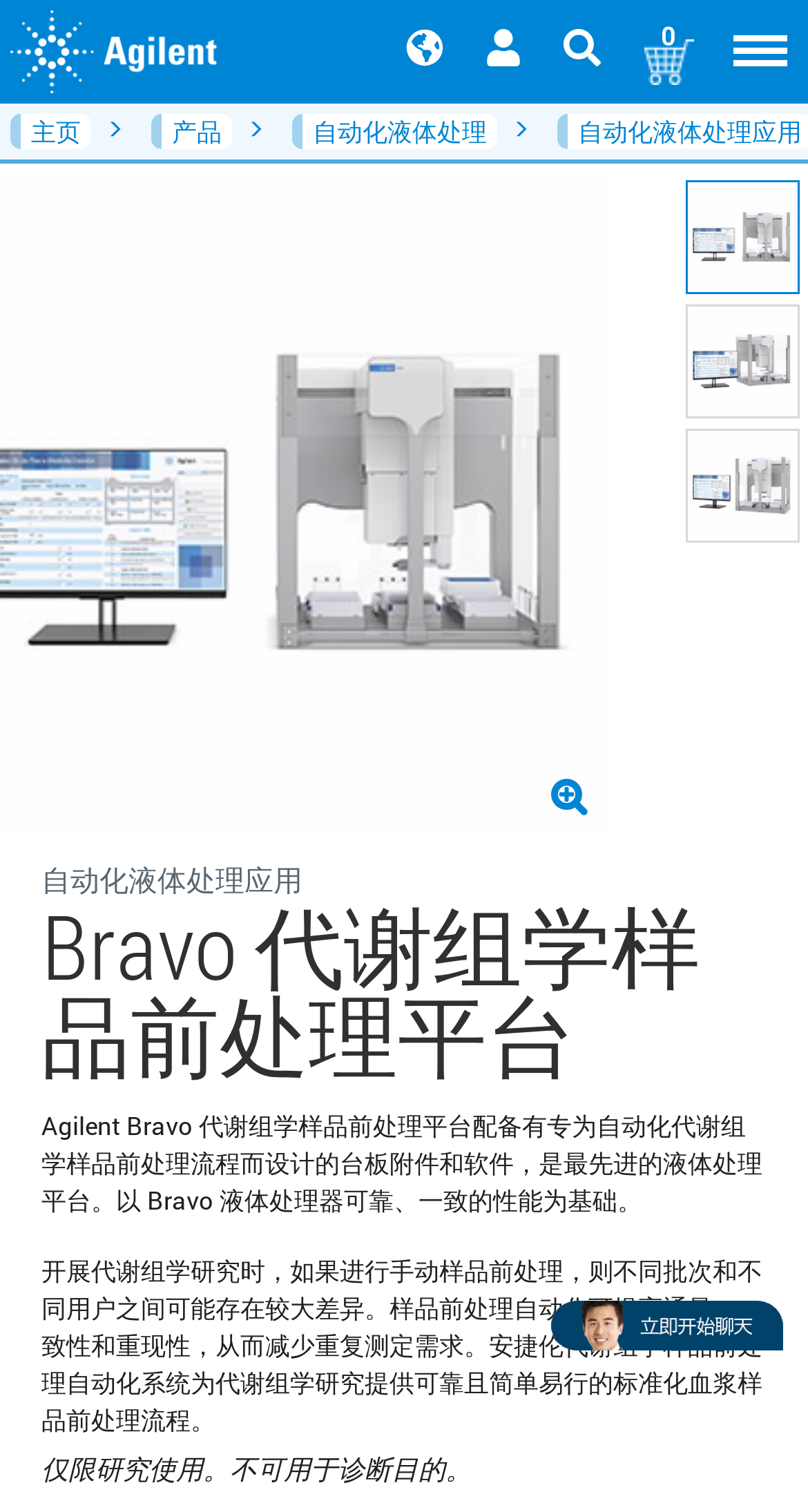What is the purpose of the Bravo platform?
Utilize the information in the image to give a detailed answer to the question.

The purpose of the Bravo platform can be inferred from the text on the webpage, which states that it is a '液体处理平台' (liquid handling platform) designed for automated sample preparation in metabolomics research.